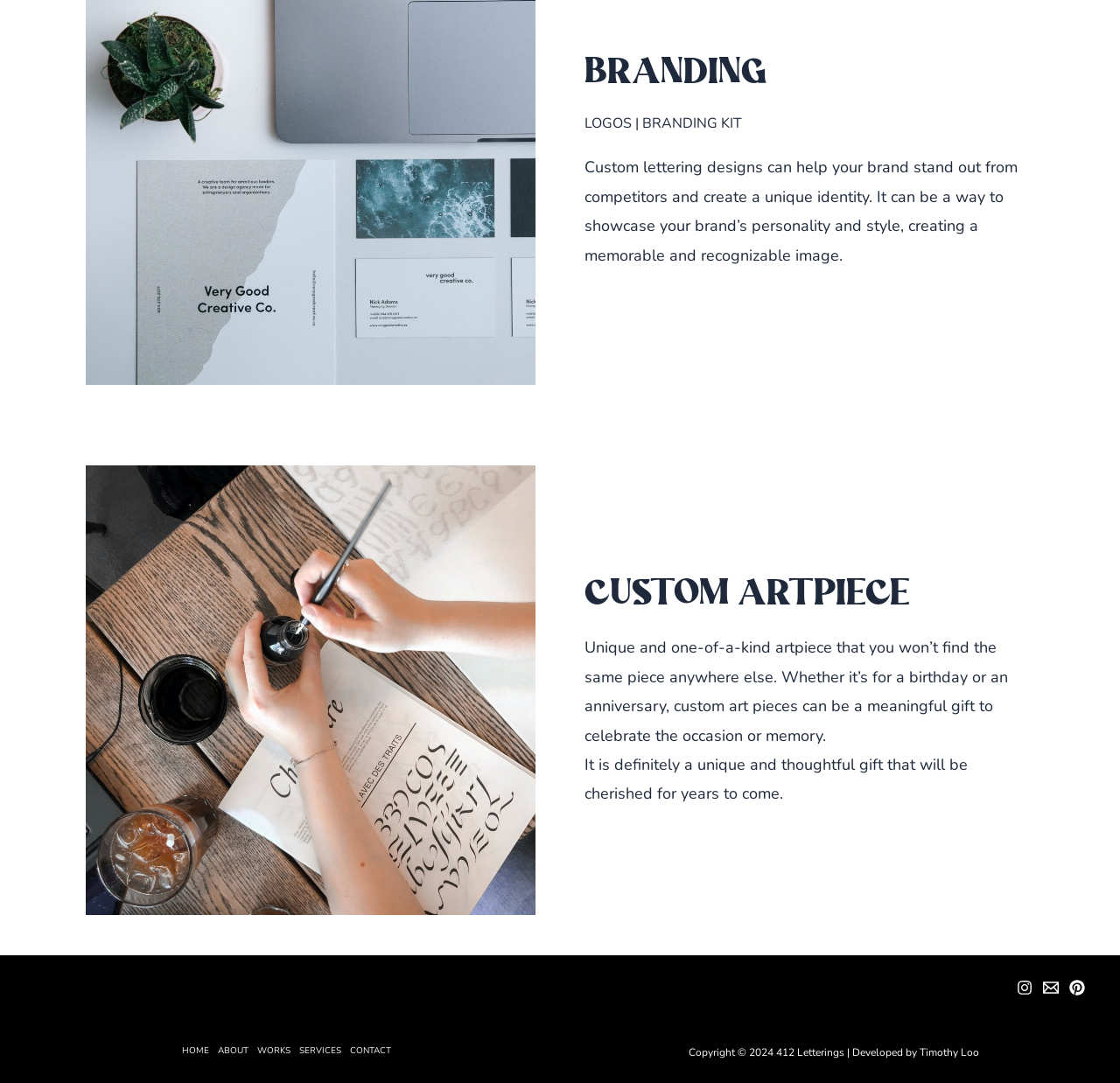Can you give a detailed response to the following question using the information from the image? What type of gift is a custom art piece?

The webpage states that a custom art piece is a unique and one-of-a-kind gift that will be cherished for years to come, making it a meaningful way to celebrate an occasion or memory.